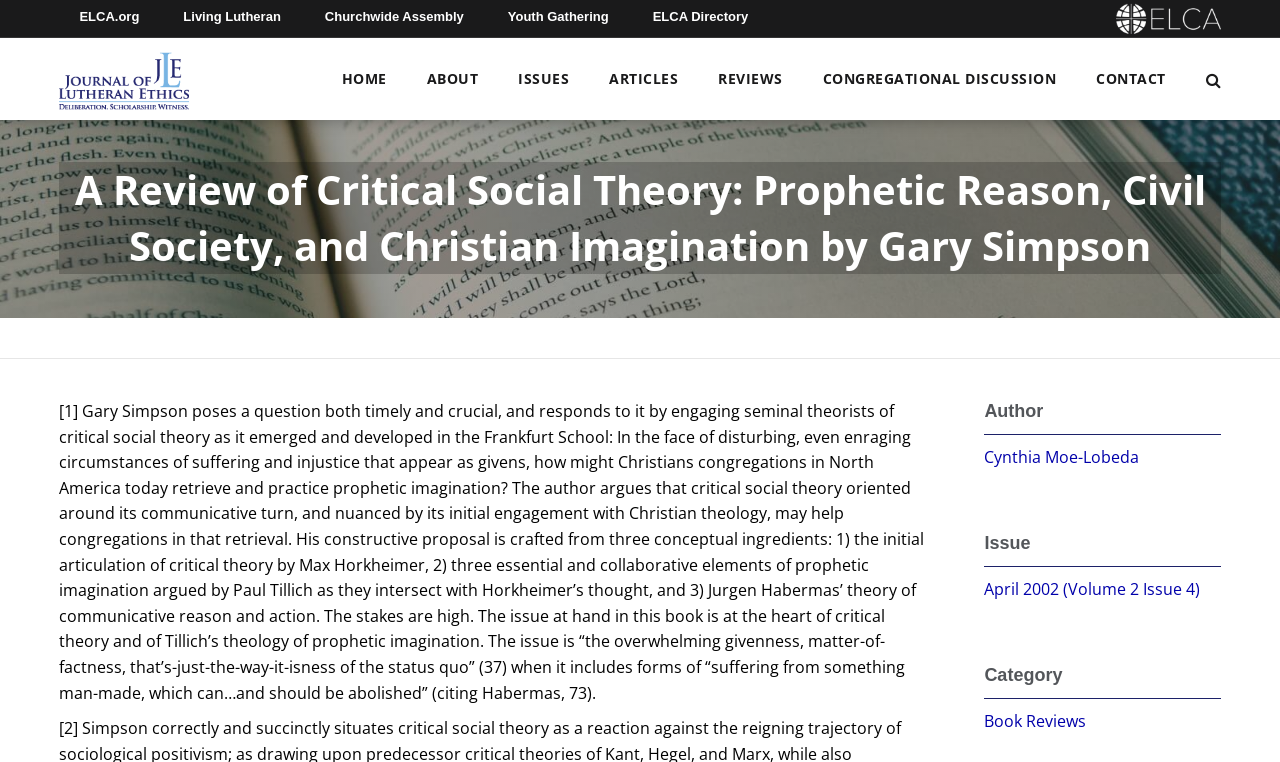Determine the bounding box coordinates of the clickable element to achieve the following action: 'Click the Next Item button'. Provide the coordinates as four float values between 0 and 1, formatted as [left, top, right, bottom].

None